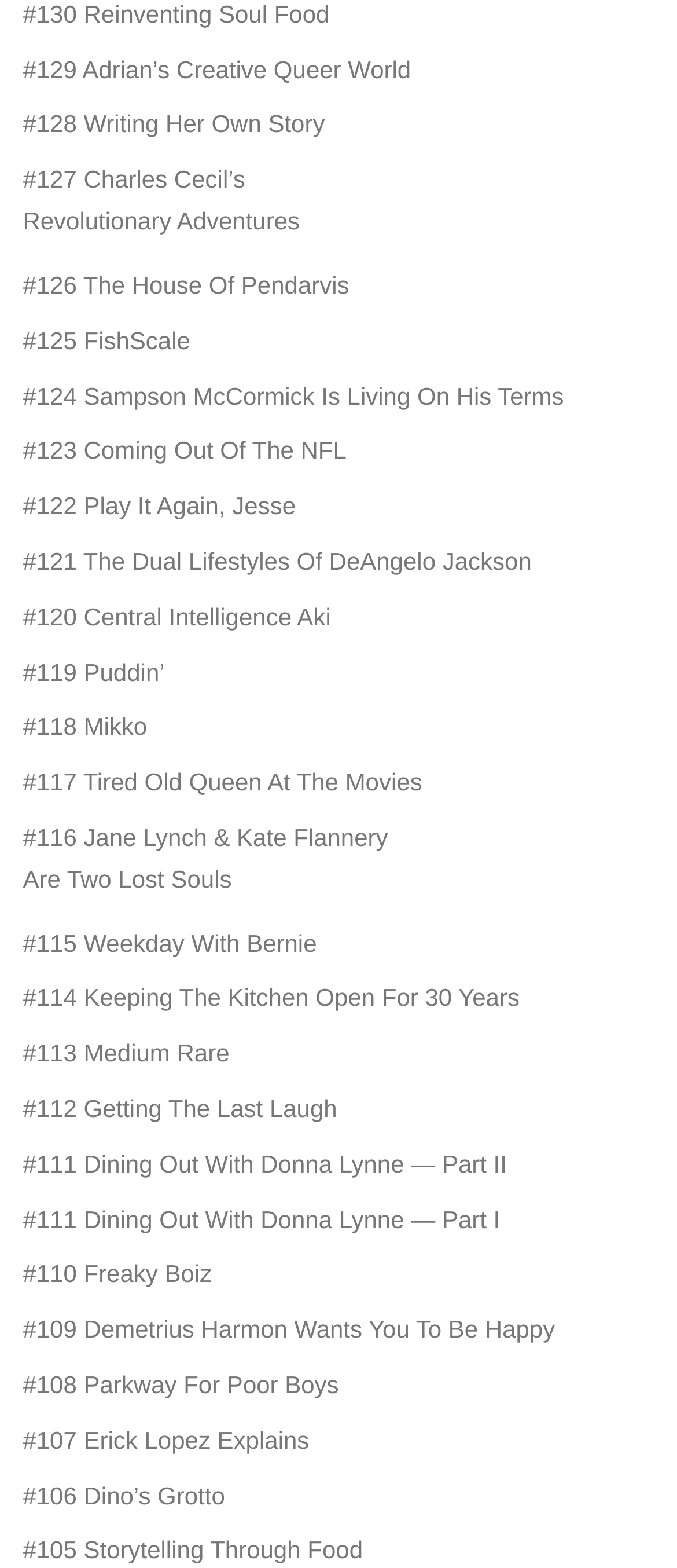Respond with a single word or phrase to the following question: Are all links on the left side of the webpage?

Yes